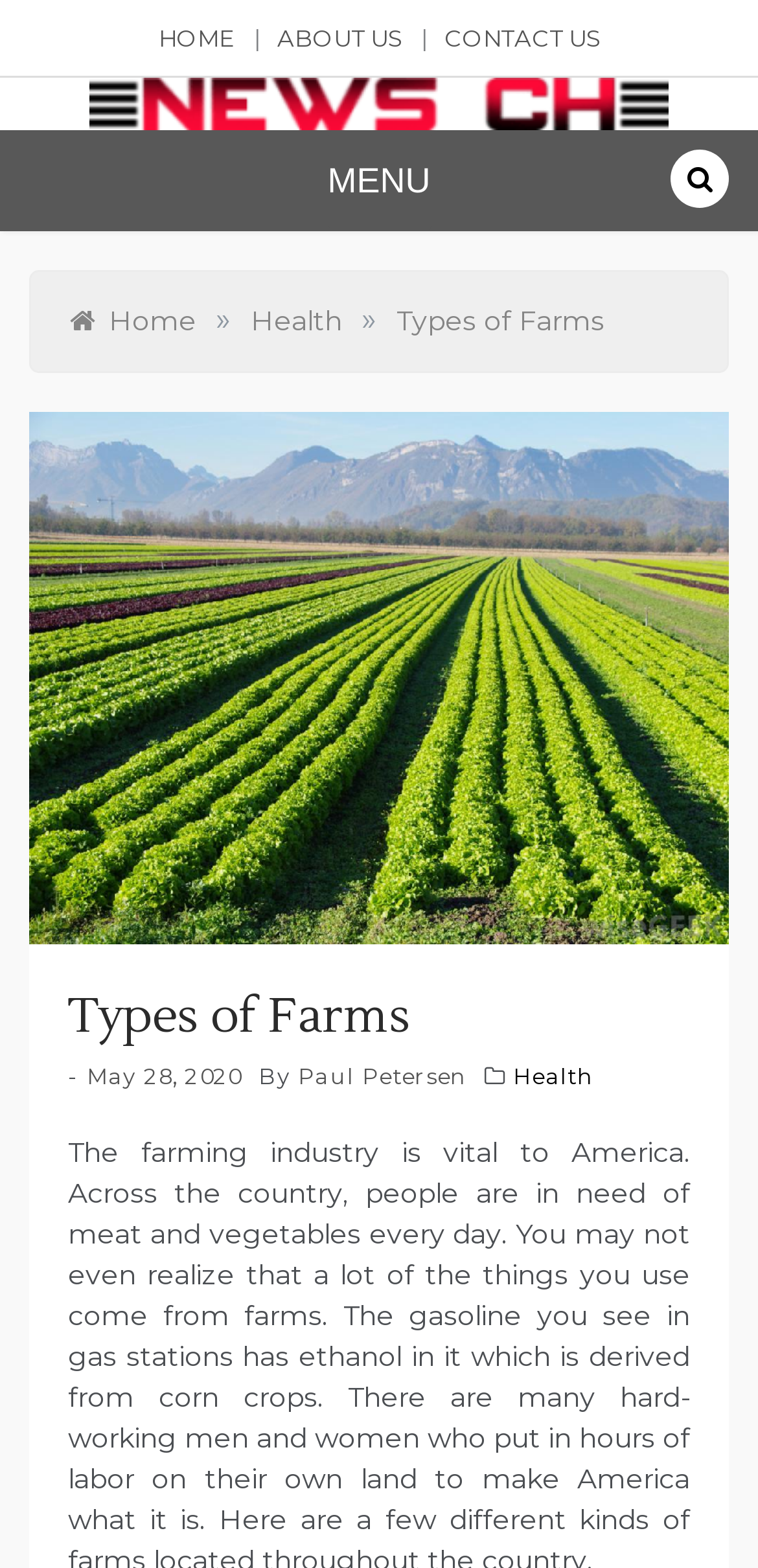Please determine the bounding box coordinates of the clickable area required to carry out the following instruction: "go to home page". The coordinates must be four float numbers between 0 and 1, represented as [left, top, right, bottom].

[0.209, 0.015, 0.309, 0.033]